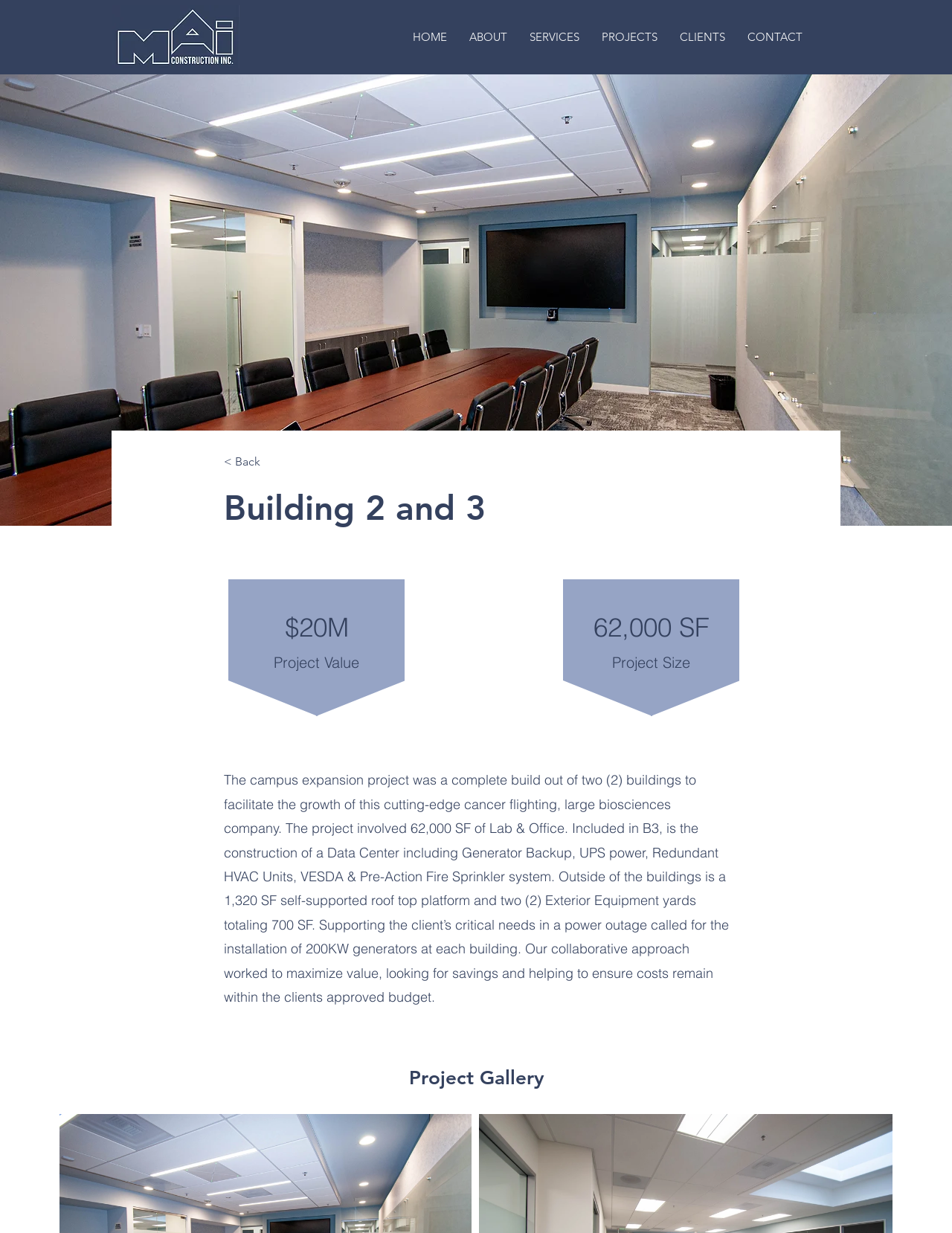What is the purpose of the generator backup in the project?
Look at the image and answer the question using a single word or phrase.

Power outage